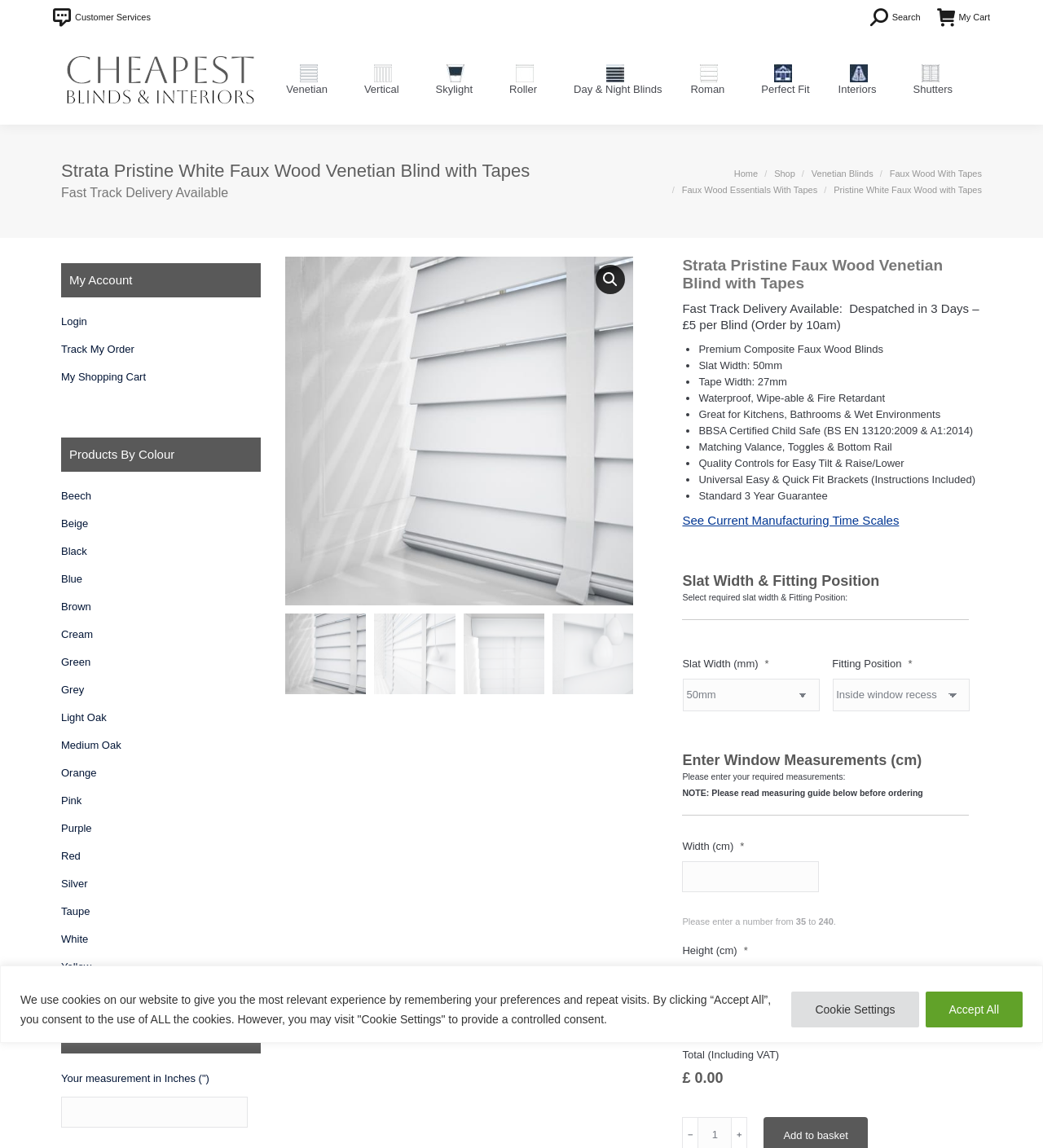Based on the image, please elaborate on the answer to the following question:
What is the width of the tape?

The webpage lists the features of the product, including 'Tape Width: 27mm', which indicates that the width of the tape is 27mm.